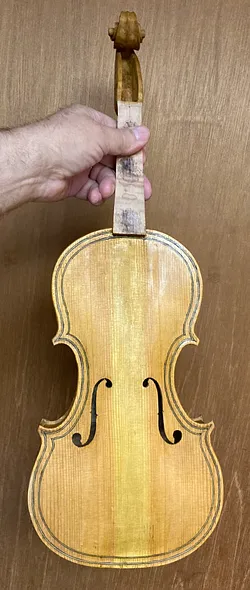Provide a brief response using a word or short phrase to this question:
What is the color of the varnish base coat?

yellow